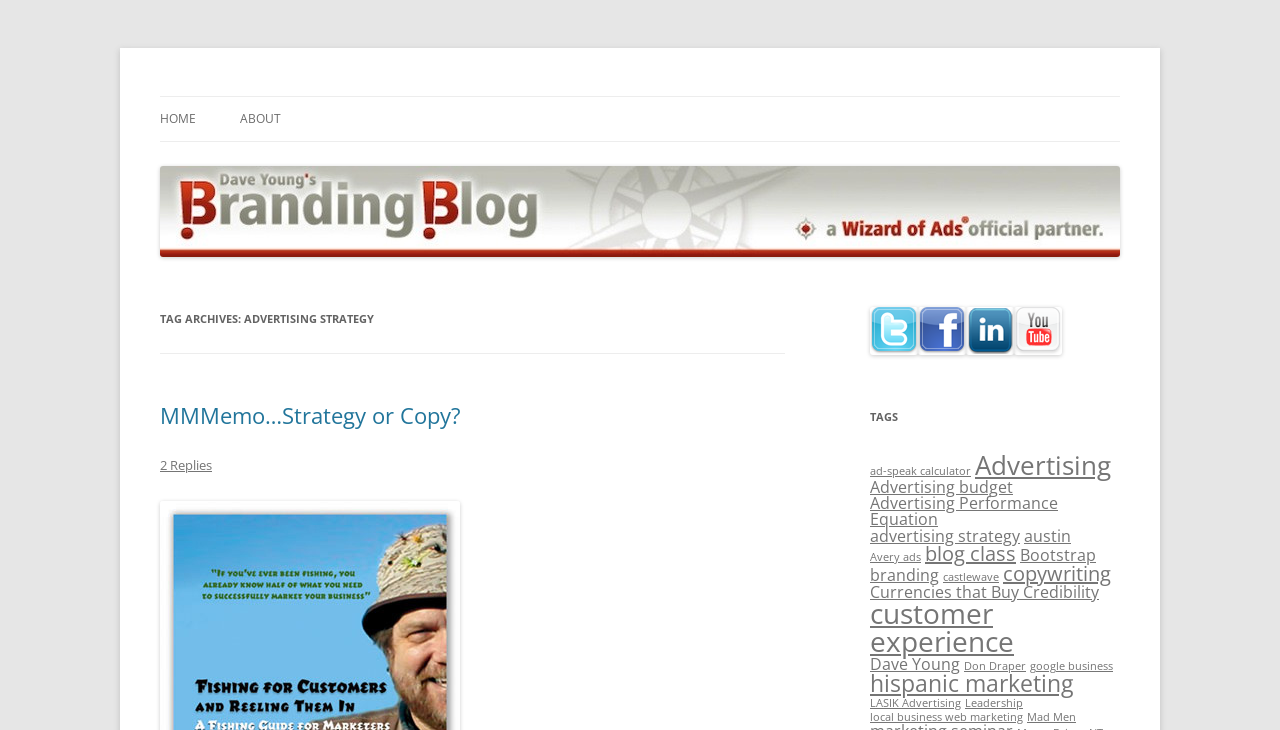Locate the bounding box coordinates of the element that should be clicked to fulfill the instruction: "View the 'TAG ARCHIVES: ADVERTISING STRATEGY' heading".

[0.125, 0.421, 0.613, 0.454]